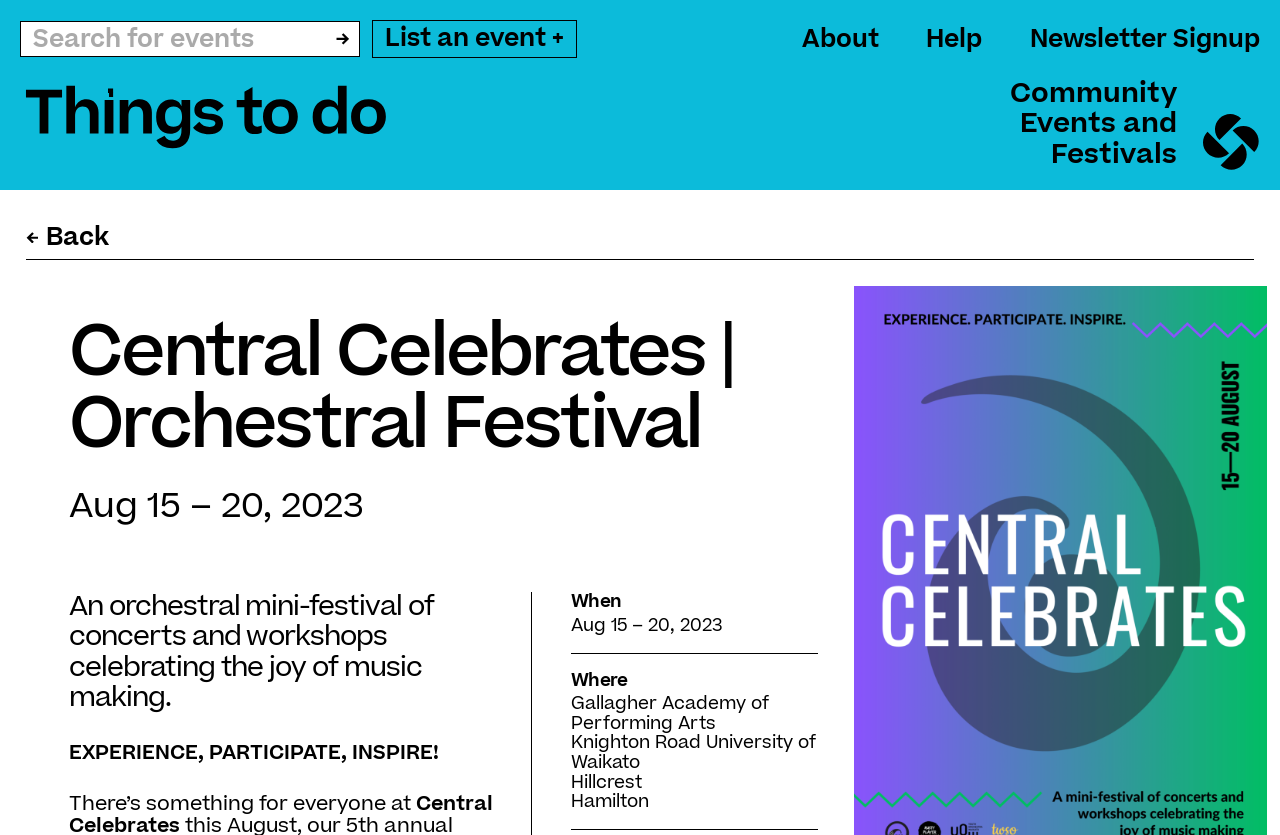Locate the bounding box coordinates of the UI element described by: "About". Provide the coordinates as four float numbers between 0 and 1, formatted as [left, top, right, bottom].

[0.626, 0.026, 0.686, 0.068]